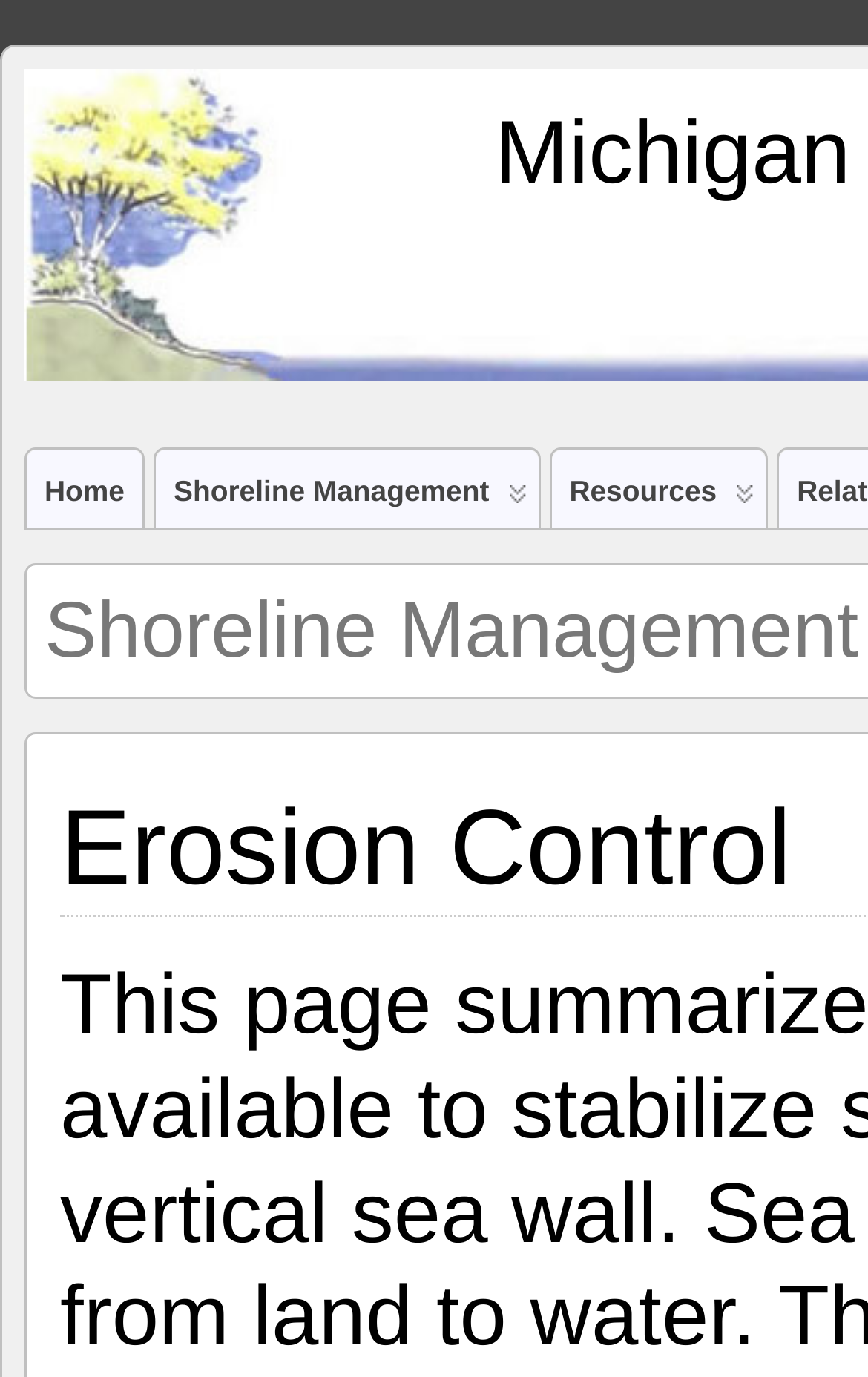Given the following UI element description: "Resources", find the bounding box coordinates in the webpage screenshot.

[0.635, 0.327, 0.882, 0.383]